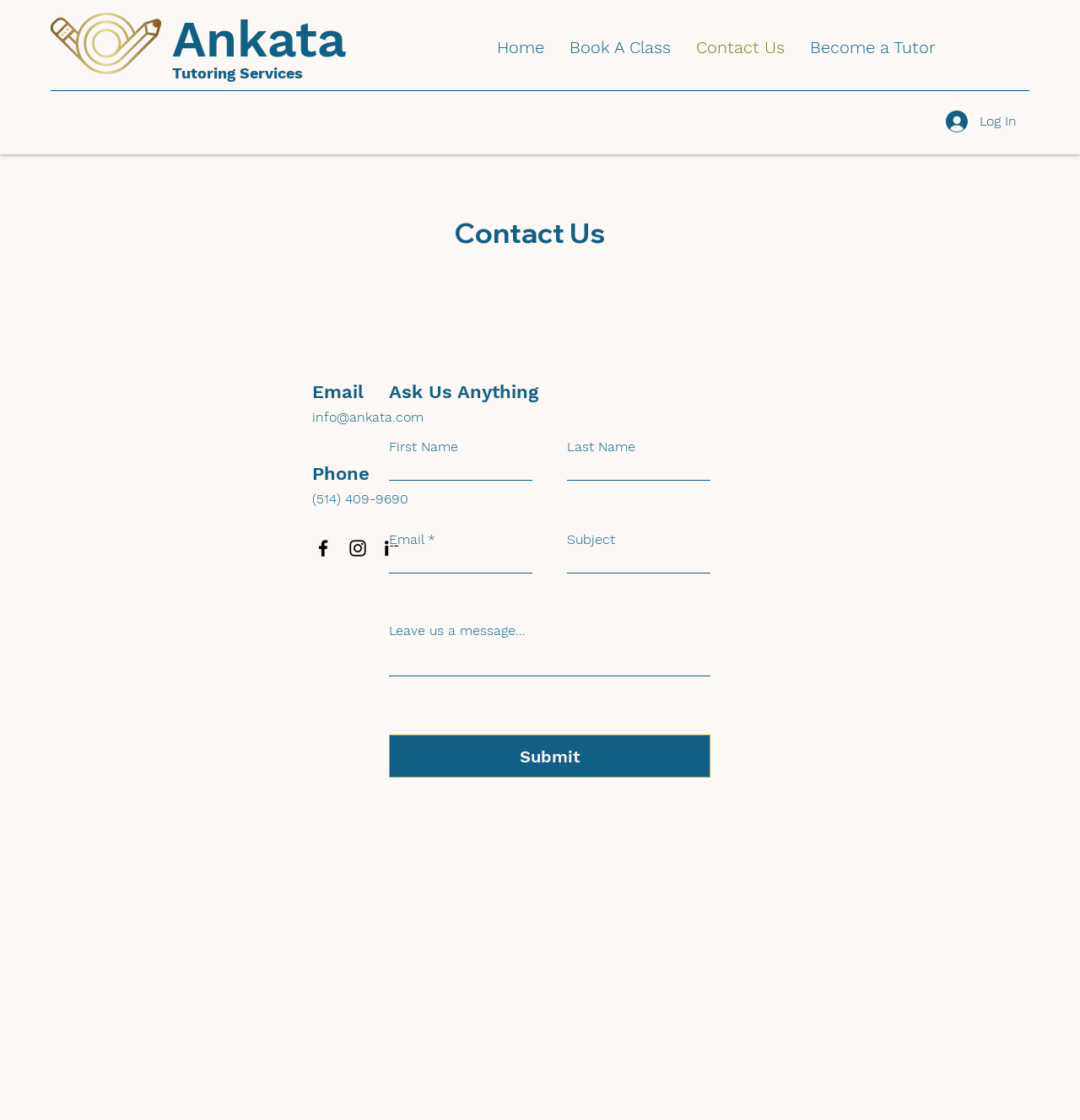How many navigation links are available?
Give a one-word or short phrase answer based on the image.

4